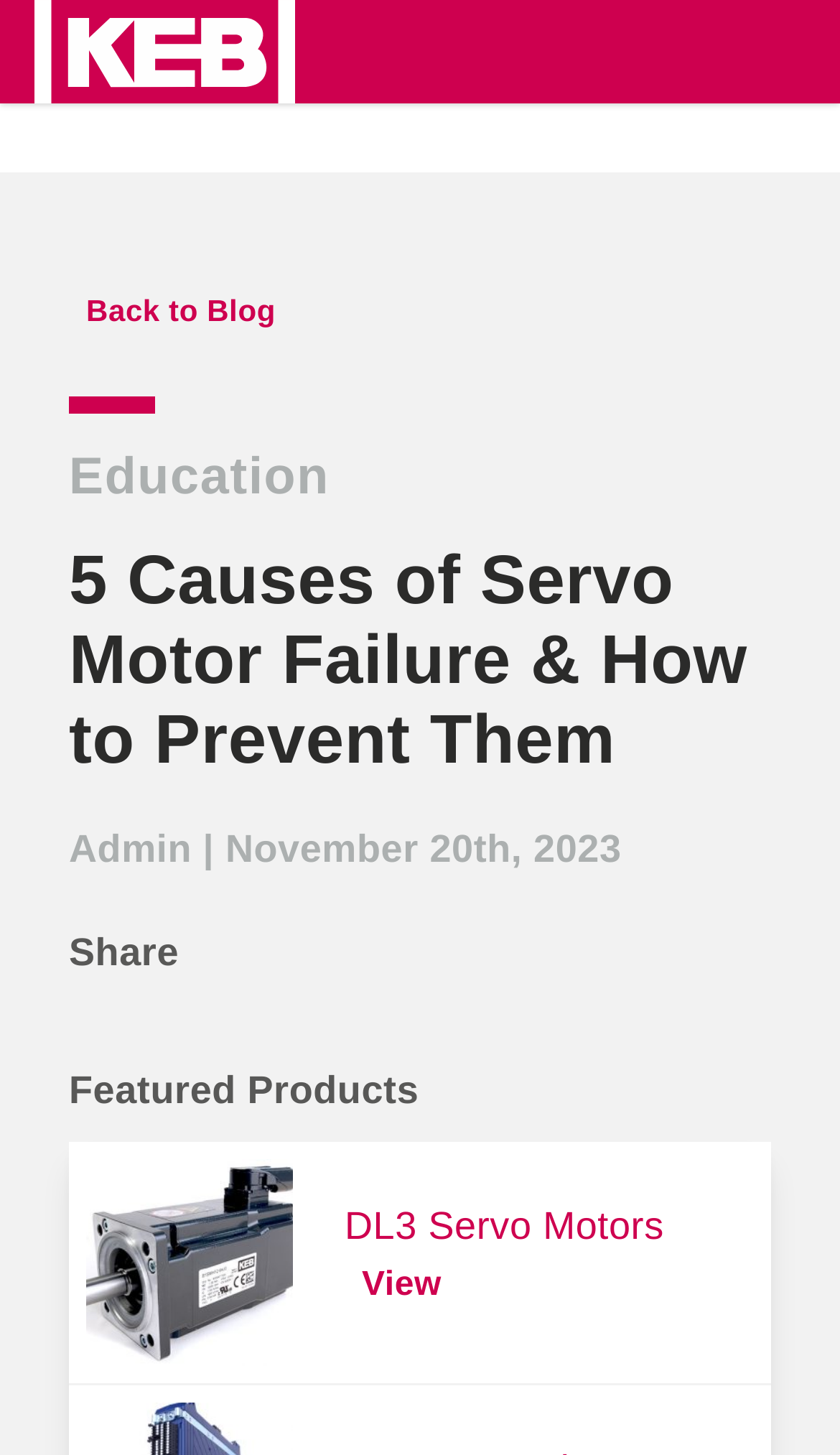Give a one-word or short phrase answer to the question: 
What is the name of the featured product?

DL3 Servo Motors